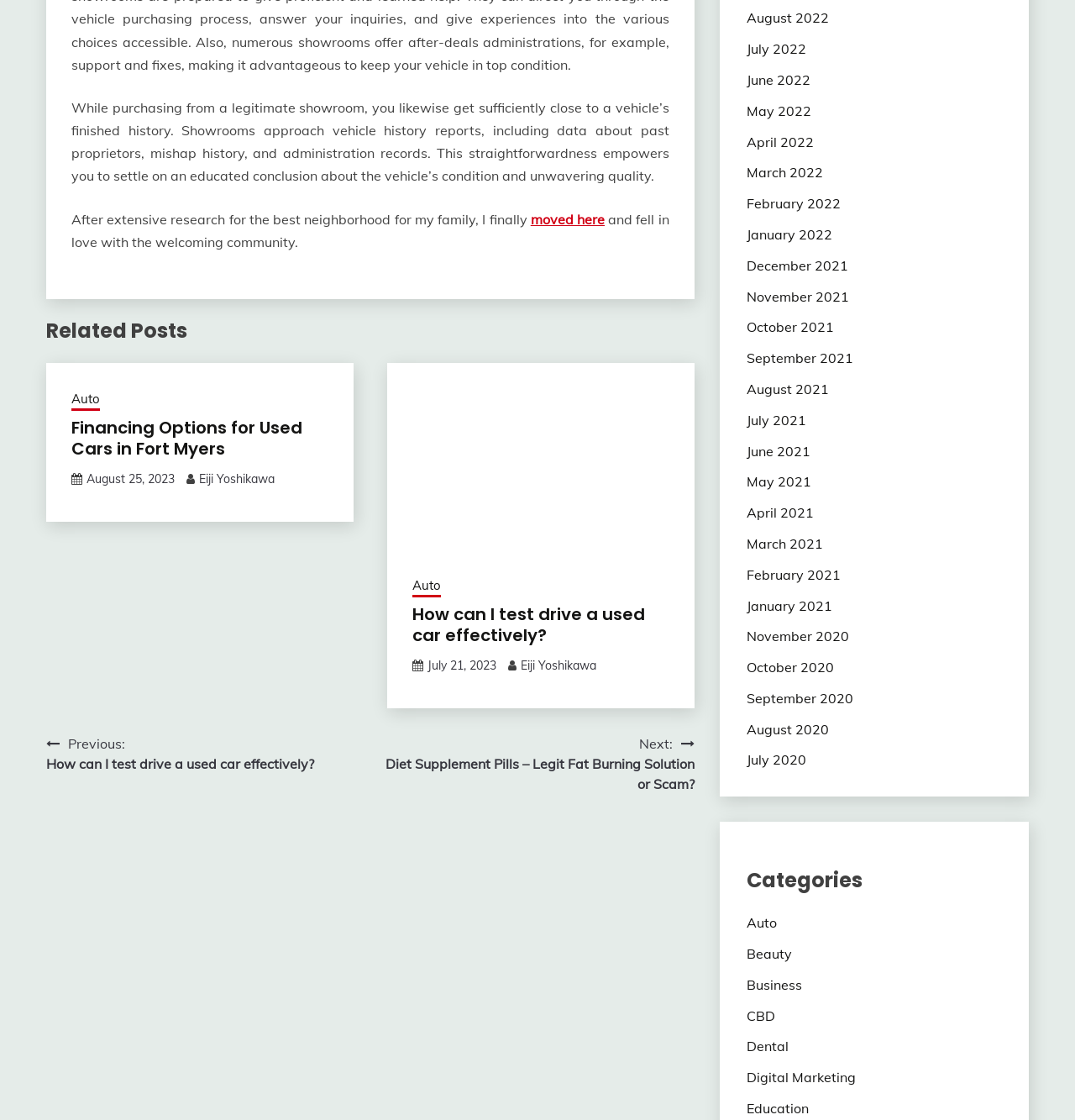Determine the coordinates of the bounding box for the clickable area needed to execute this instruction: "Read 'Related Posts'".

[0.043, 0.282, 0.646, 0.309]